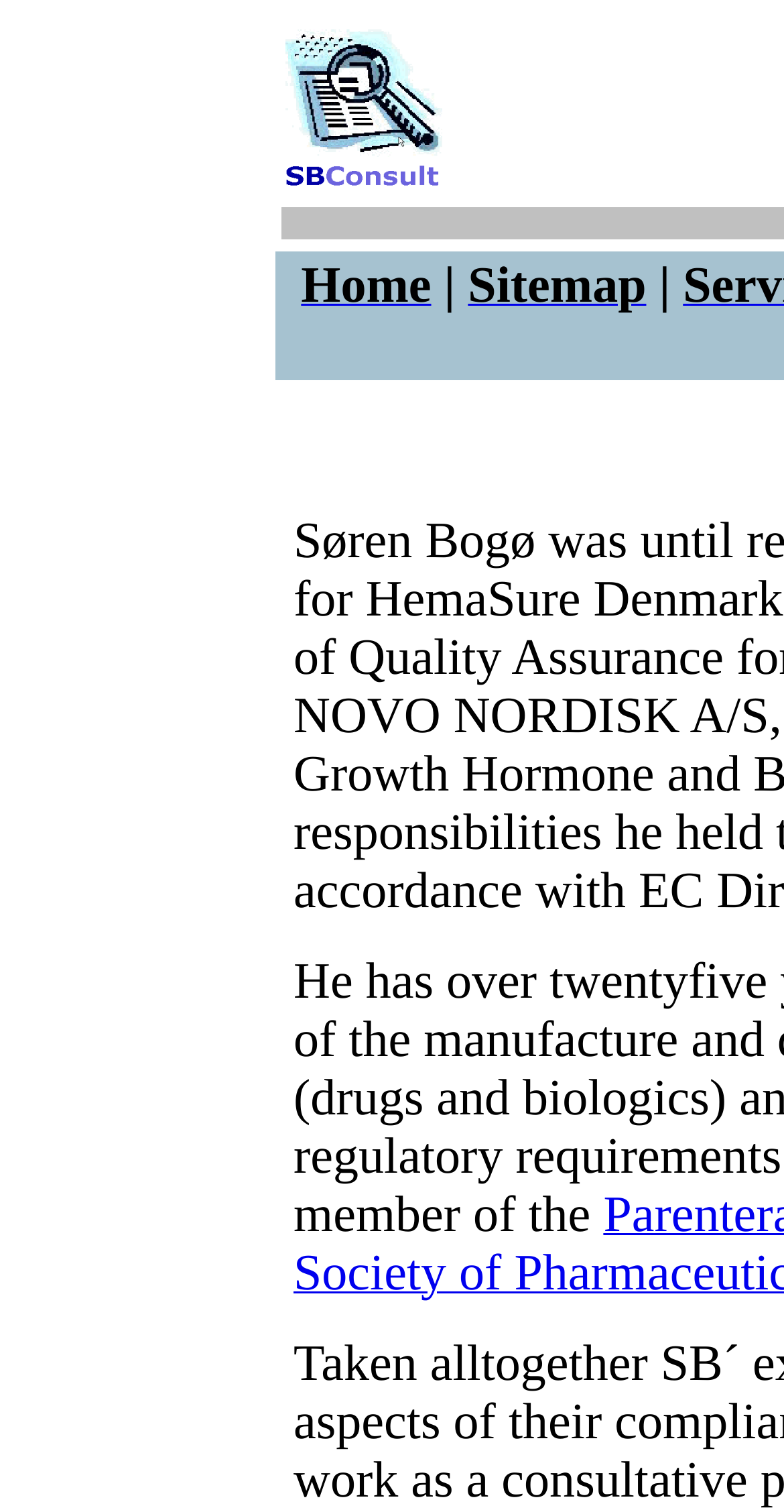Determine the bounding box for the UI element described here: "Home".

[0.384, 0.182, 0.55, 0.205]